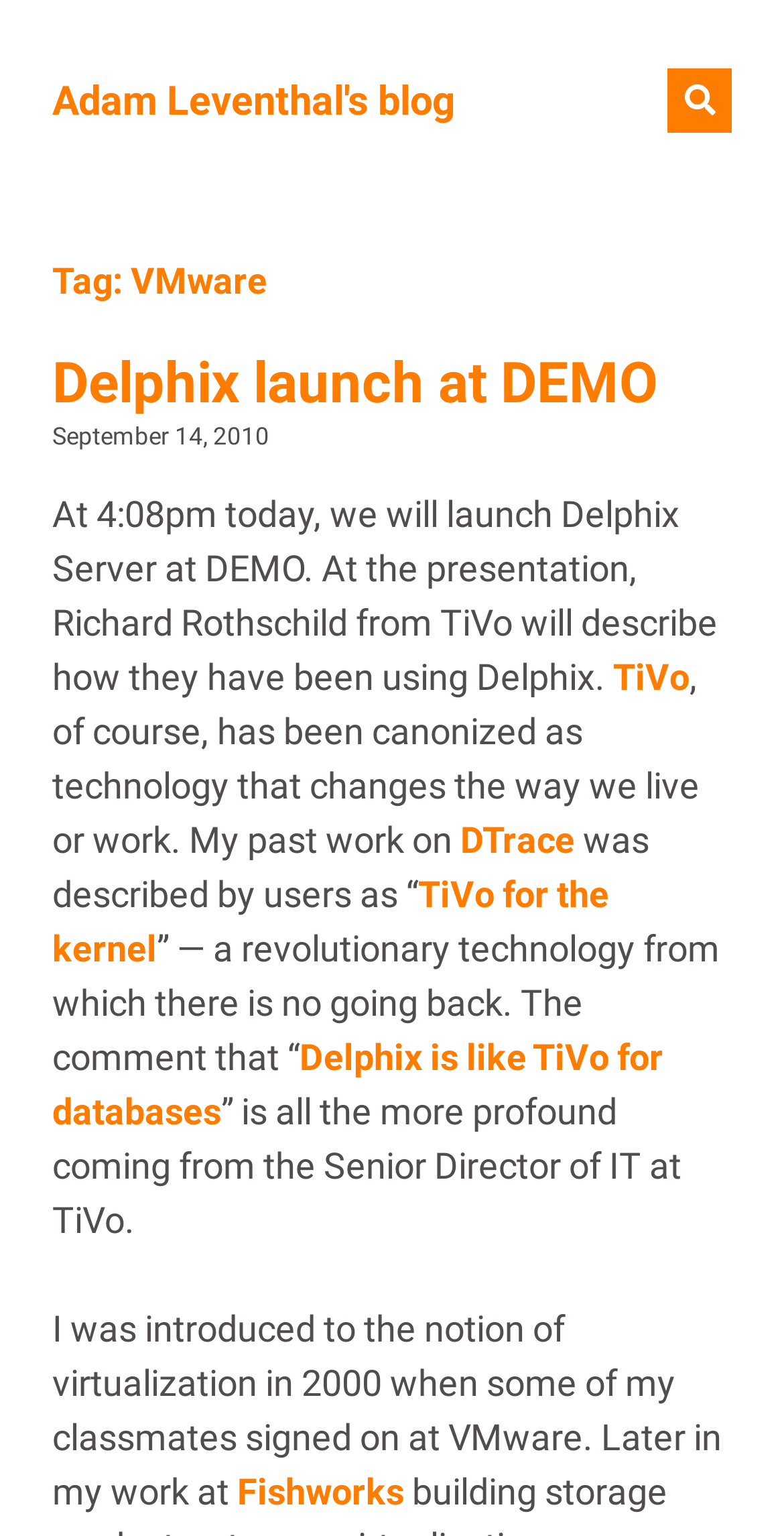Identify the bounding box coordinates for the region of the element that should be clicked to carry out the instruction: "Visit Adam Leventhal's blog homepage". The bounding box coordinates should be four float numbers between 0 and 1, i.e., [left, top, right, bottom].

[0.067, 0.049, 0.579, 0.081]